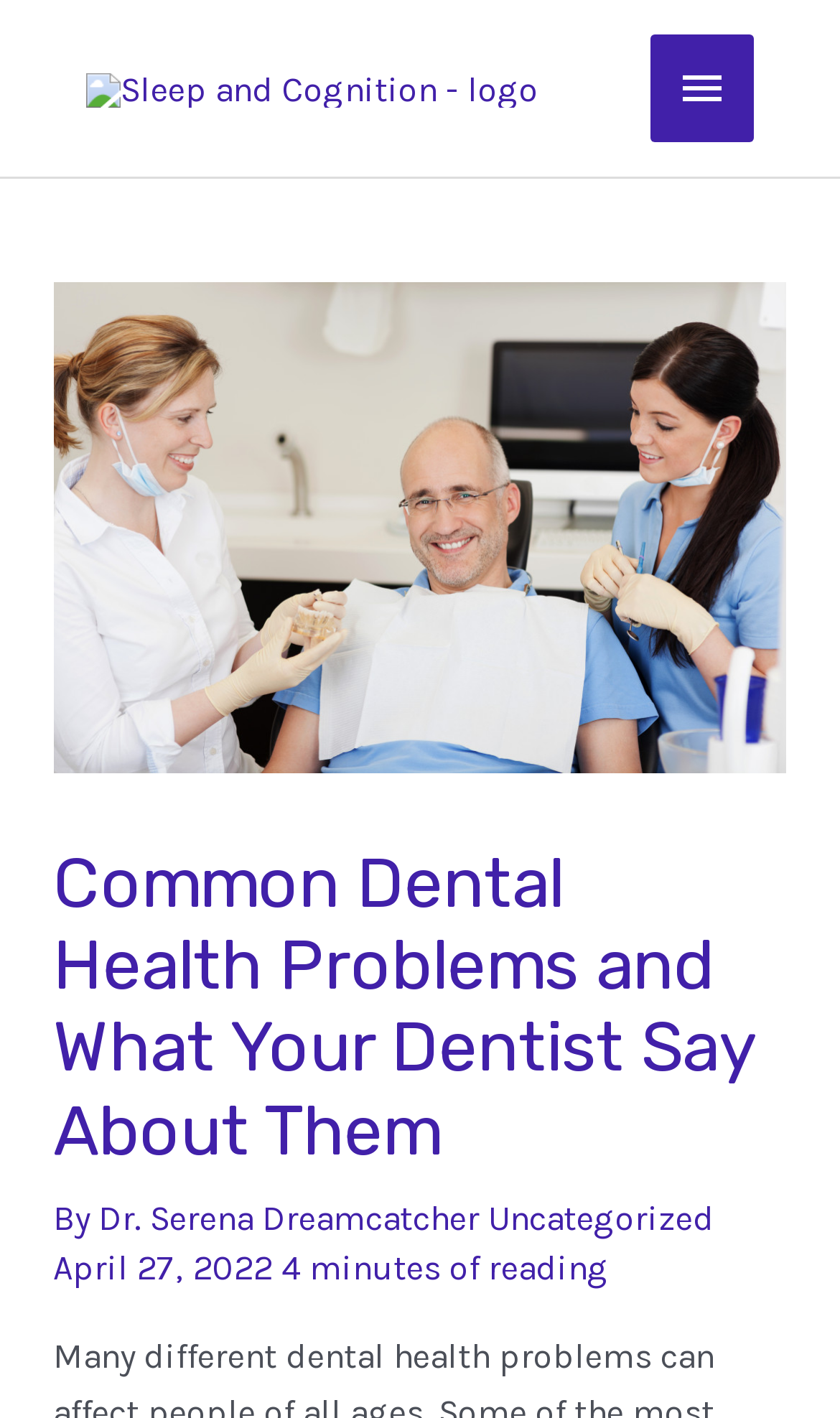Bounding box coordinates are specified in the format (top-left x, top-left y, bottom-right x, bottom-right y). All values are floating point numbers bounded between 0 and 1. Please provide the bounding box coordinate of the region this sentence describes: Uncategorized

[0.581, 0.845, 0.85, 0.874]